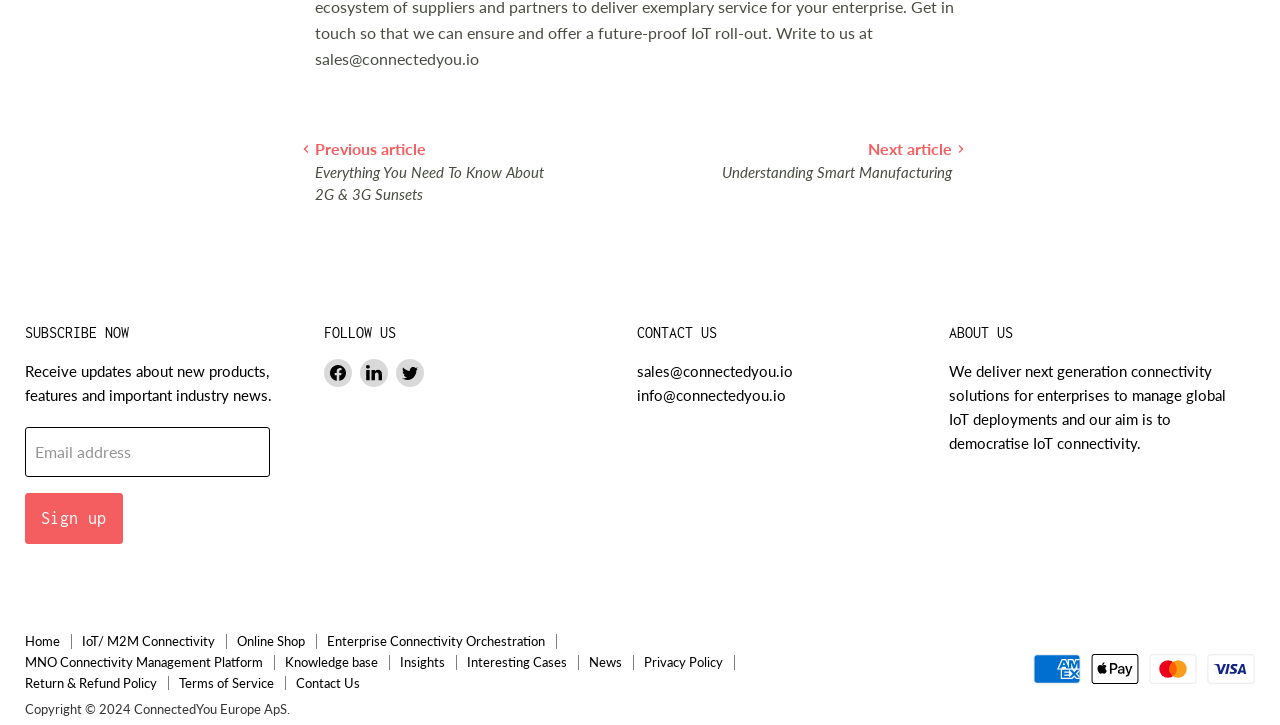What is the aim of ConnectedYou?
Refer to the image and give a detailed answer to the question.

The StaticText 'We deliver next generation connectivity solutions for enterprises to manage global IoT deployments and our aim is to democratise IoT connectivity.' is located under the 'ABOUT US' heading, indicating that the aim of ConnectedYou is to democratise IoT connectivity.